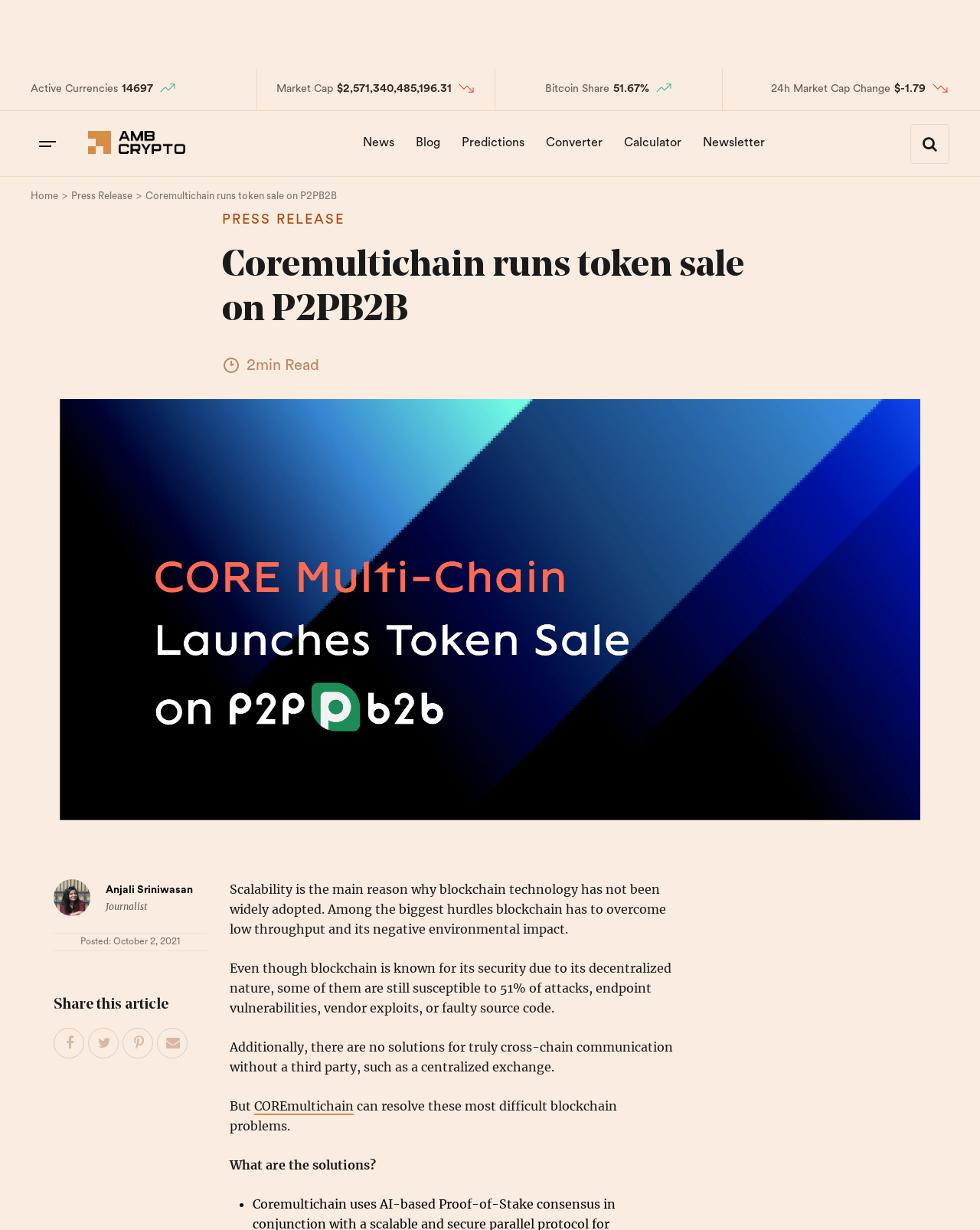Locate the bounding box coordinates of the item that should be clicked to fulfill the instruction: "Click on the 'AMBCrypto' link".

[0.09, 0.115, 0.189, 0.128]